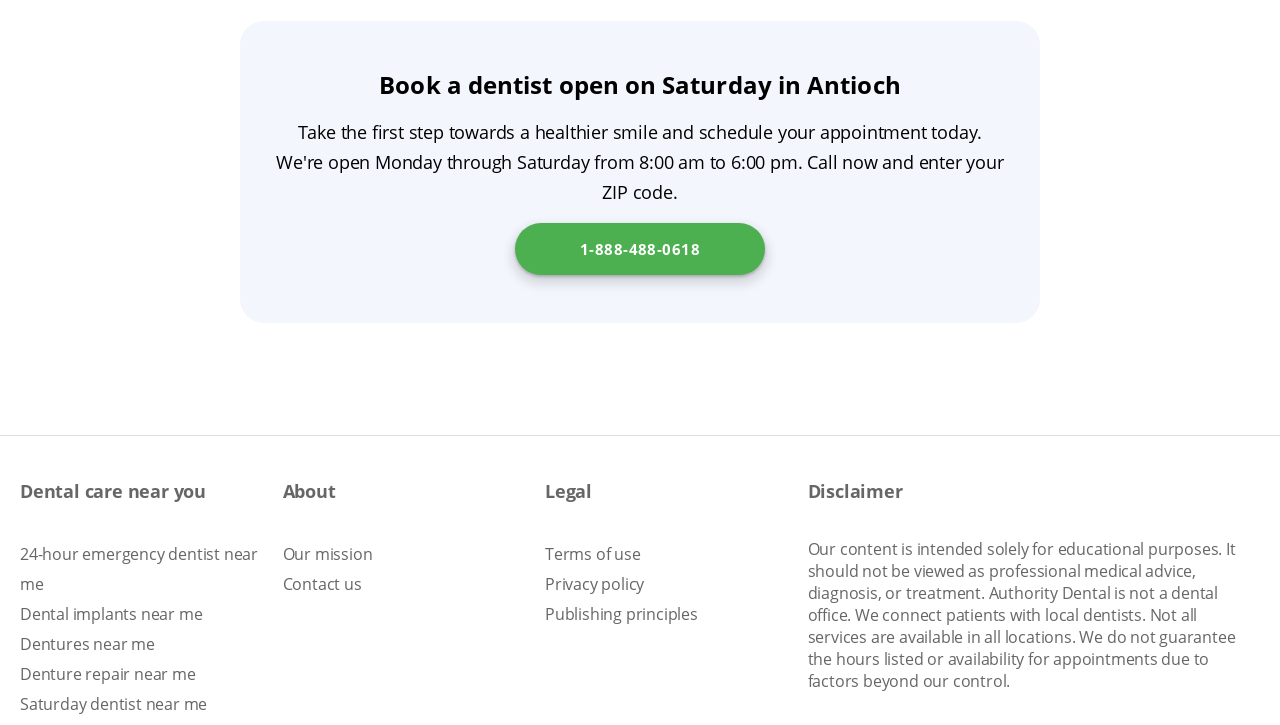Determine the bounding box coordinates for the area that needs to be clicked to fulfill this task: "Read the terms of use". The coordinates must be given as four float numbers between 0 and 1, i.e., [left, top, right, bottom].

[0.426, 0.75, 0.5, 0.78]